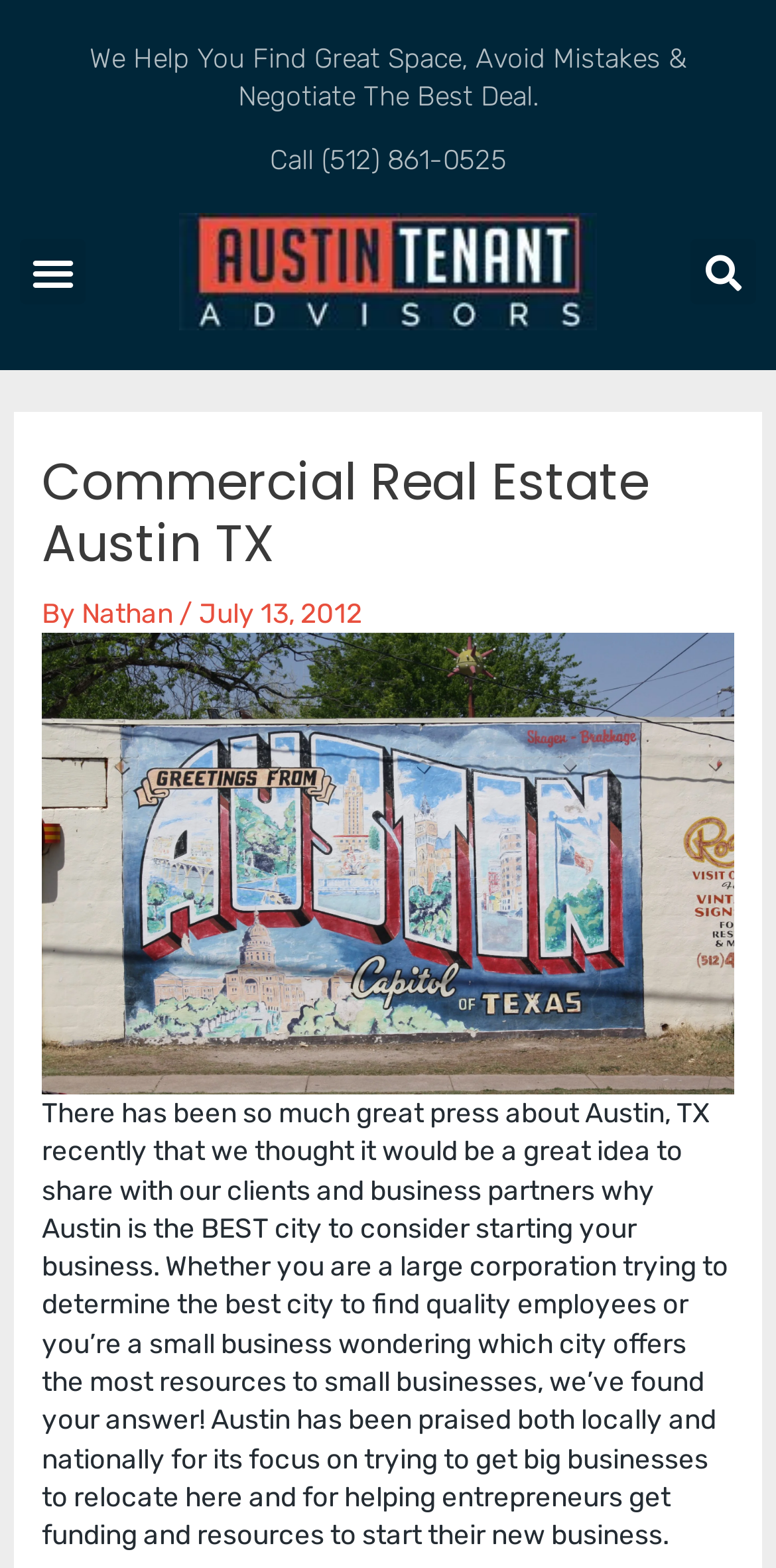What is the purpose of the webpage?
Based on the screenshot, provide a one-word or short-phrase response.

To help find great space and negotiate the best deal